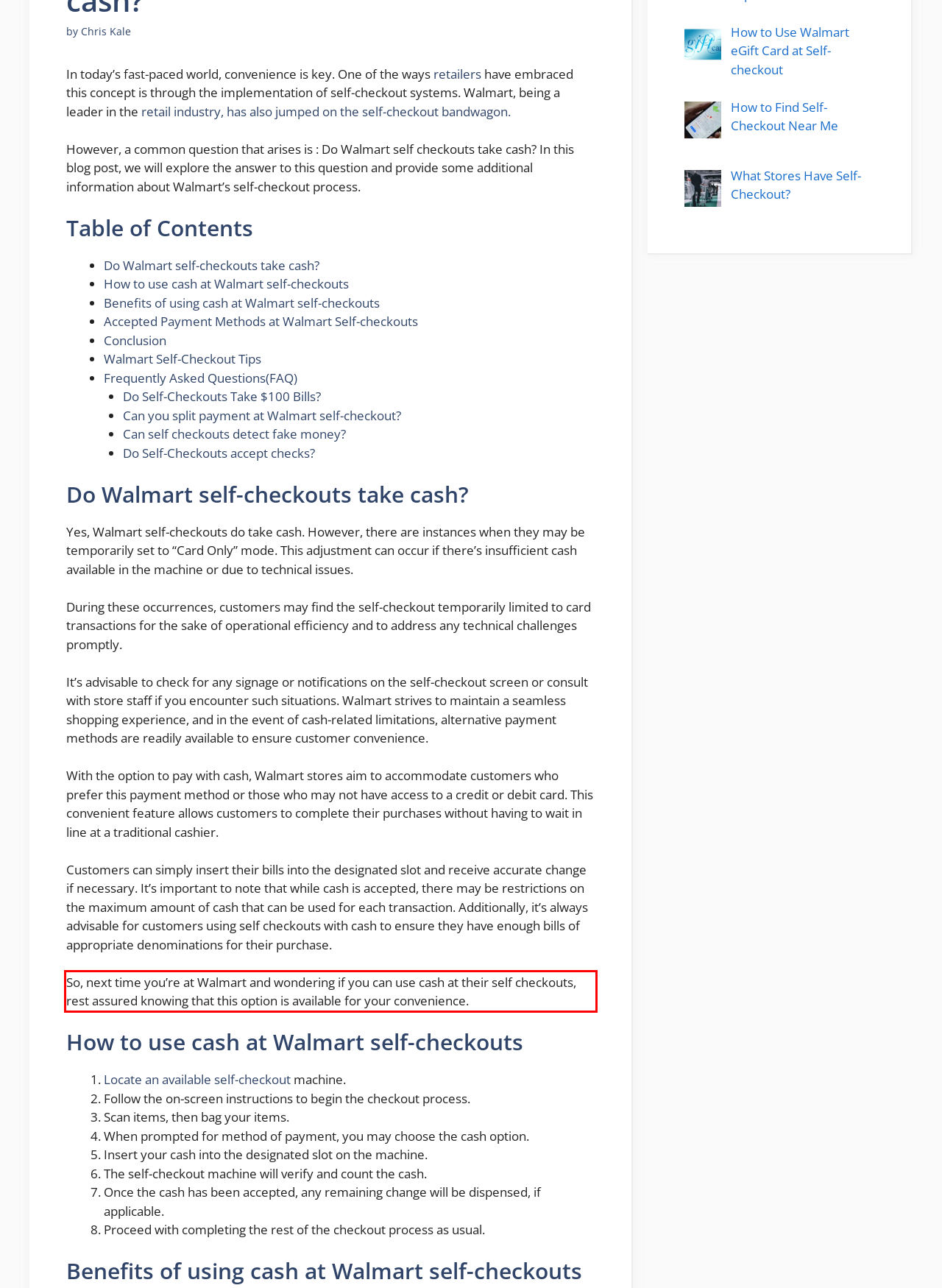Examine the webpage screenshot and use OCR to obtain the text inside the red bounding box.

So, next time you’re at Walmart and wondering if you can use cash at their self checkouts, rest assured knowing that this option is available for your convenience.